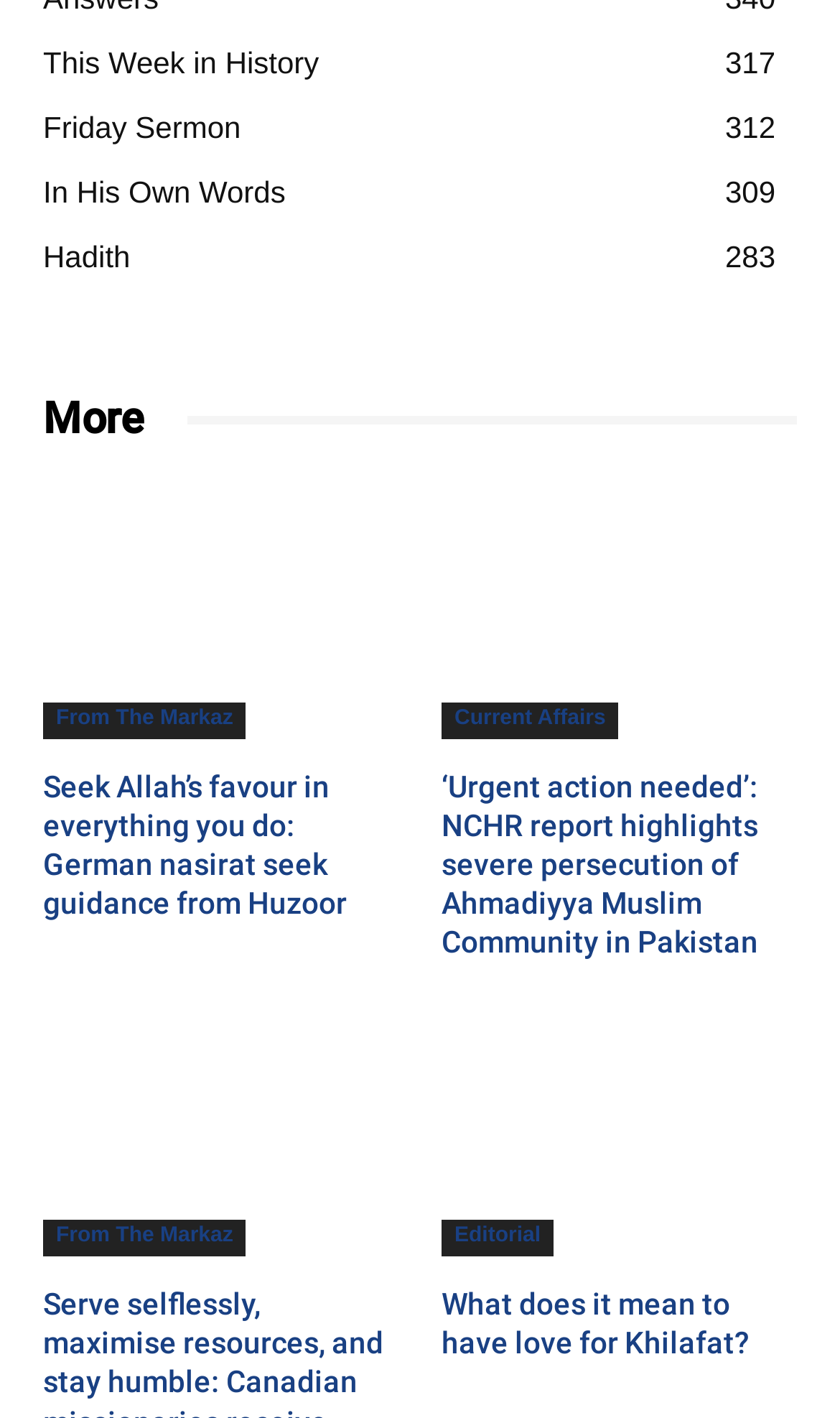Provide the bounding box coordinates of the UI element this sentence describes: "Current Affairs".

[0.526, 0.495, 0.736, 0.521]